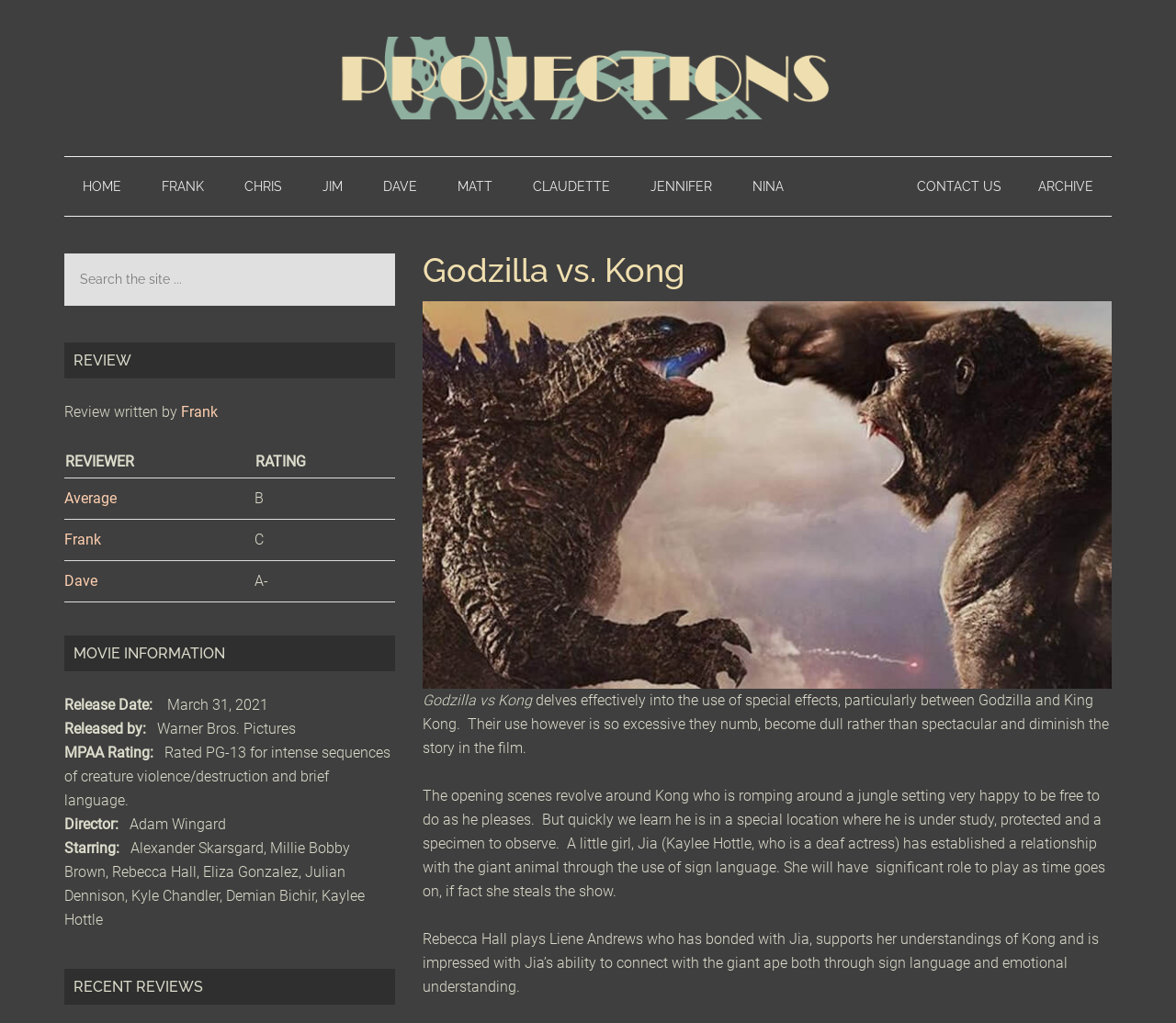Please specify the bounding box coordinates of the region to click in order to perform the following instruction: "Check the recent reviews".

[0.055, 0.947, 0.336, 0.982]